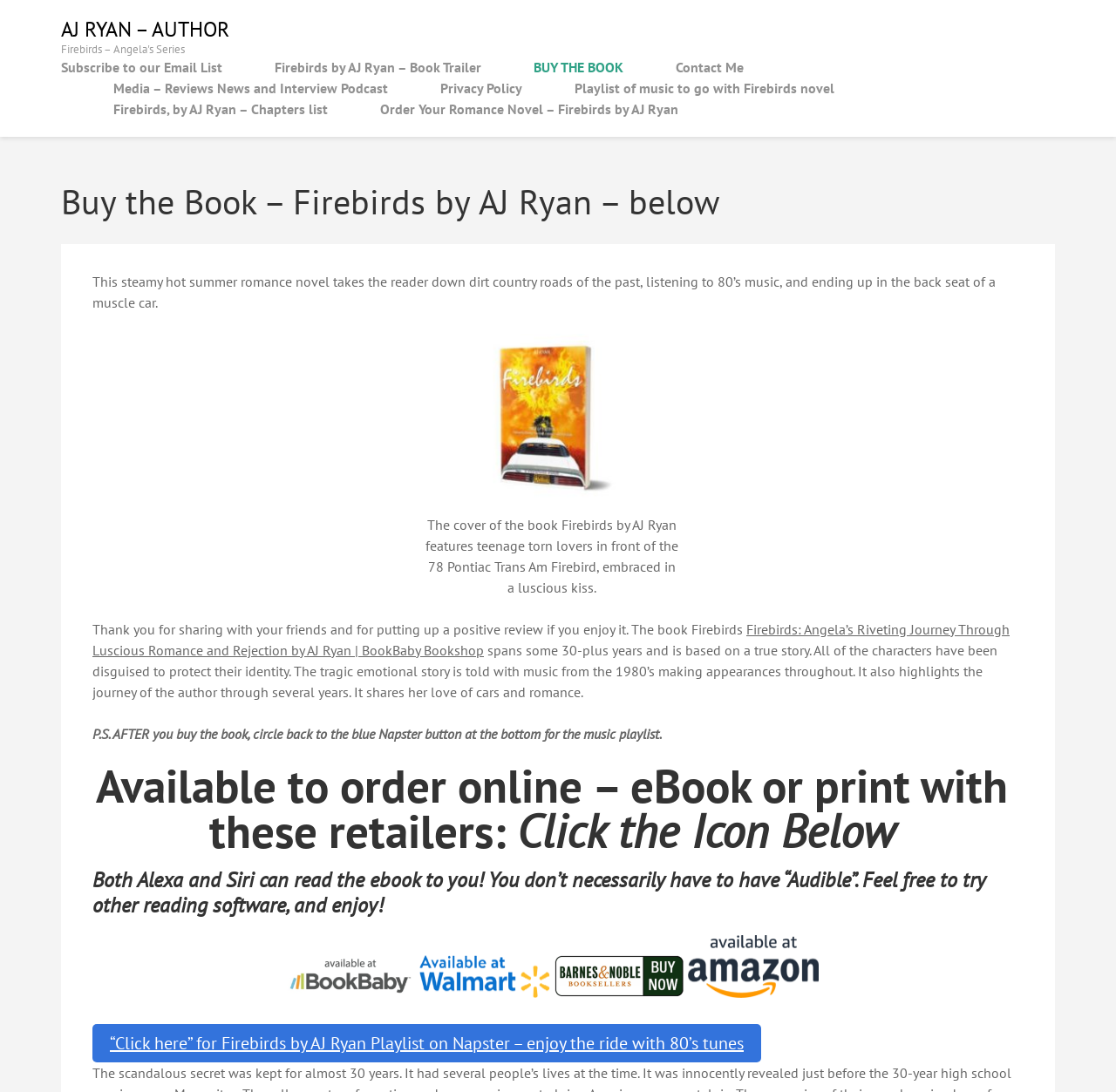Use a single word or phrase to answer the question: 
What is the name of the music playlist associated with the book Firebirds?

Firebirds by AJ Ryan Playlist